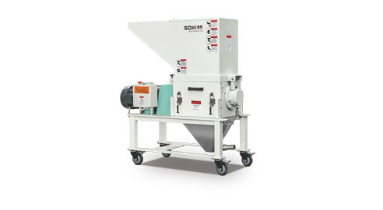Why are warning labels visible on the machine?
Please answer the question with a detailed and comprehensive explanation.

The visible warning labels on the machine are there to emphasize the importance of safe operation, indicating that the machine is designed with safety features to prevent accidents or injuries.